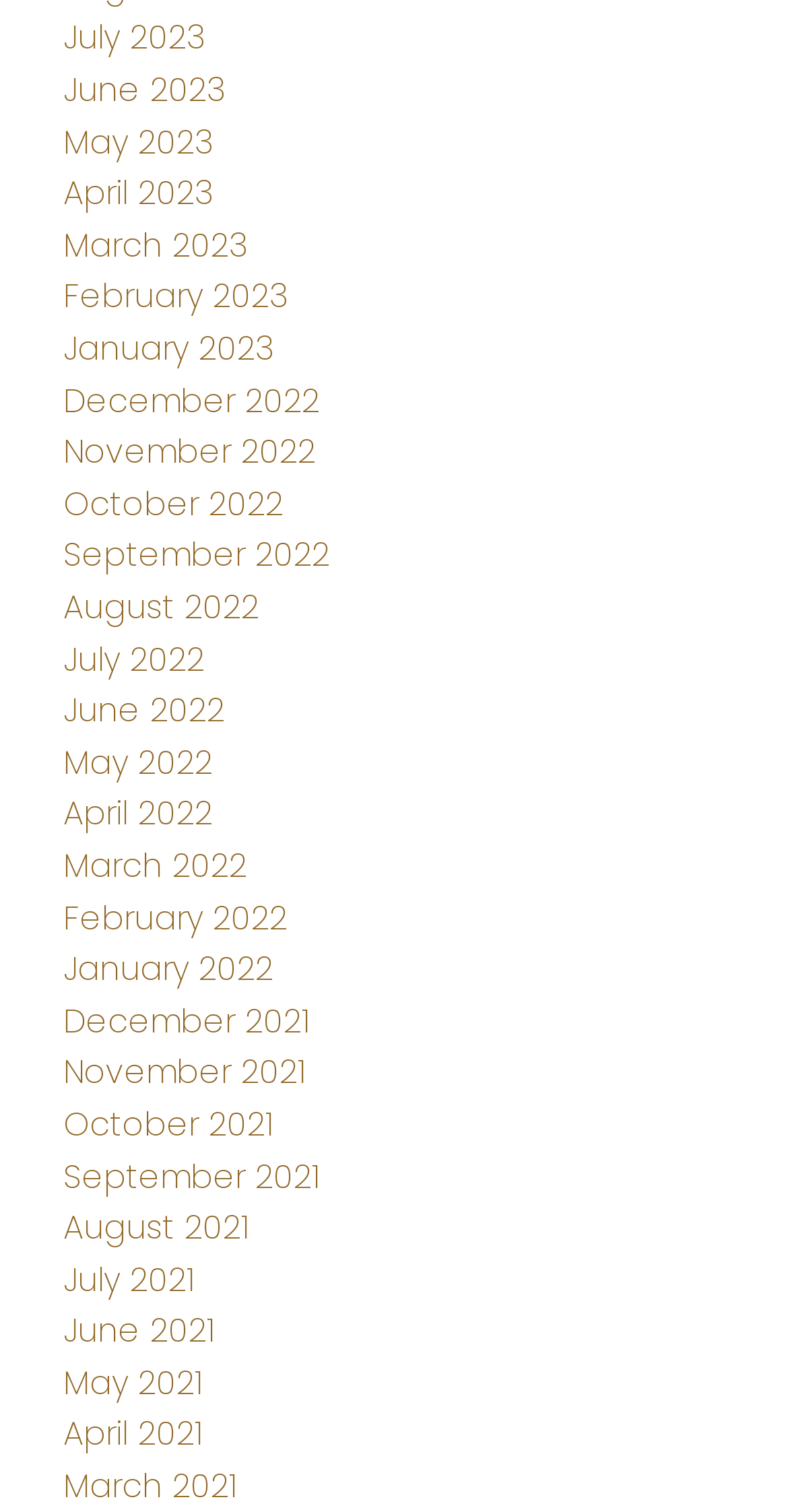Find the bounding box coordinates corresponding to the UI element with the description: "May 2022". The coordinates should be formatted as [left, top, right, bottom], with values as floats between 0 and 1.

[0.08, 0.489, 0.27, 0.52]